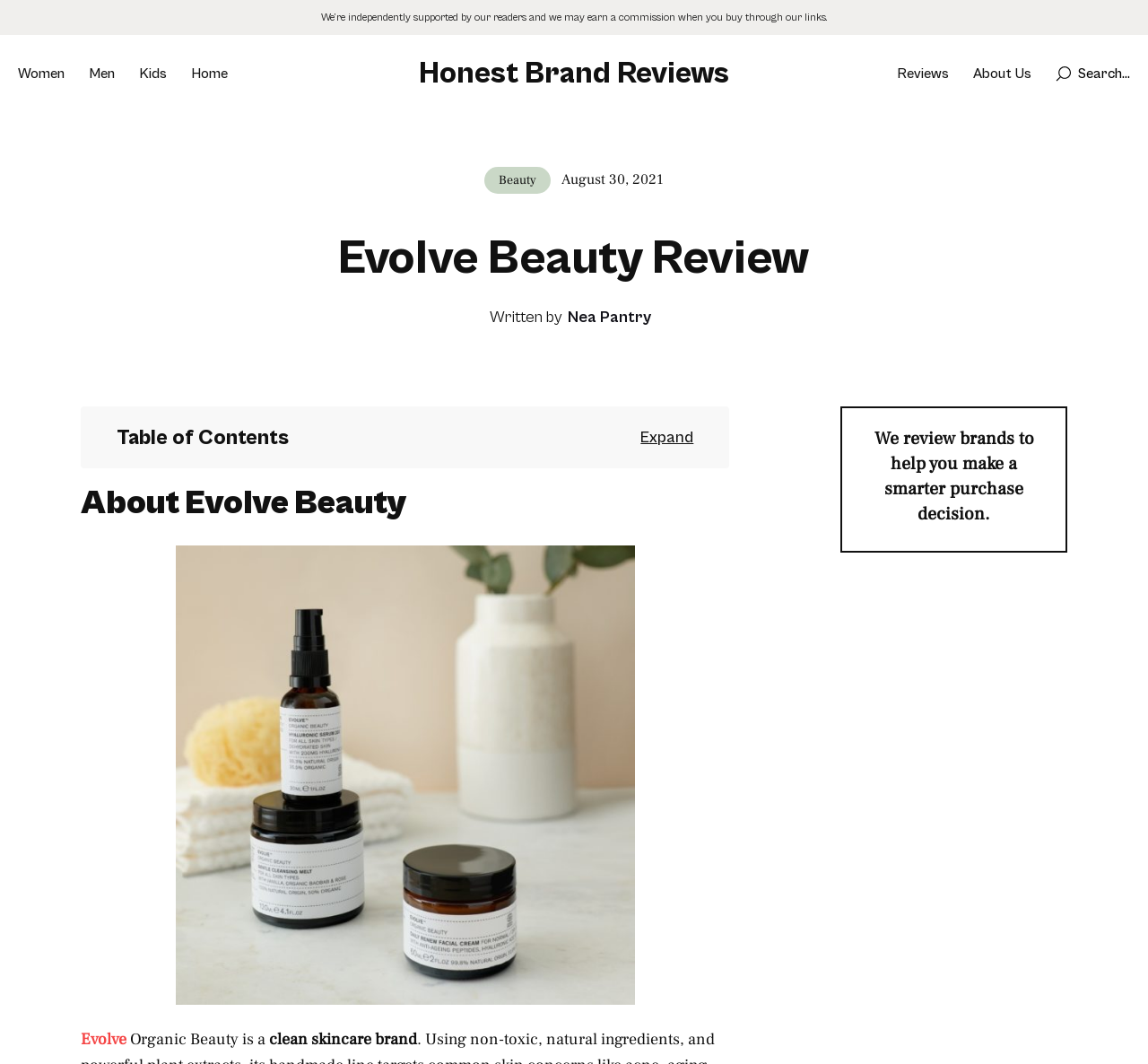What is the main heading of this webpage? Please extract and provide it.

Evolve Beauty Review